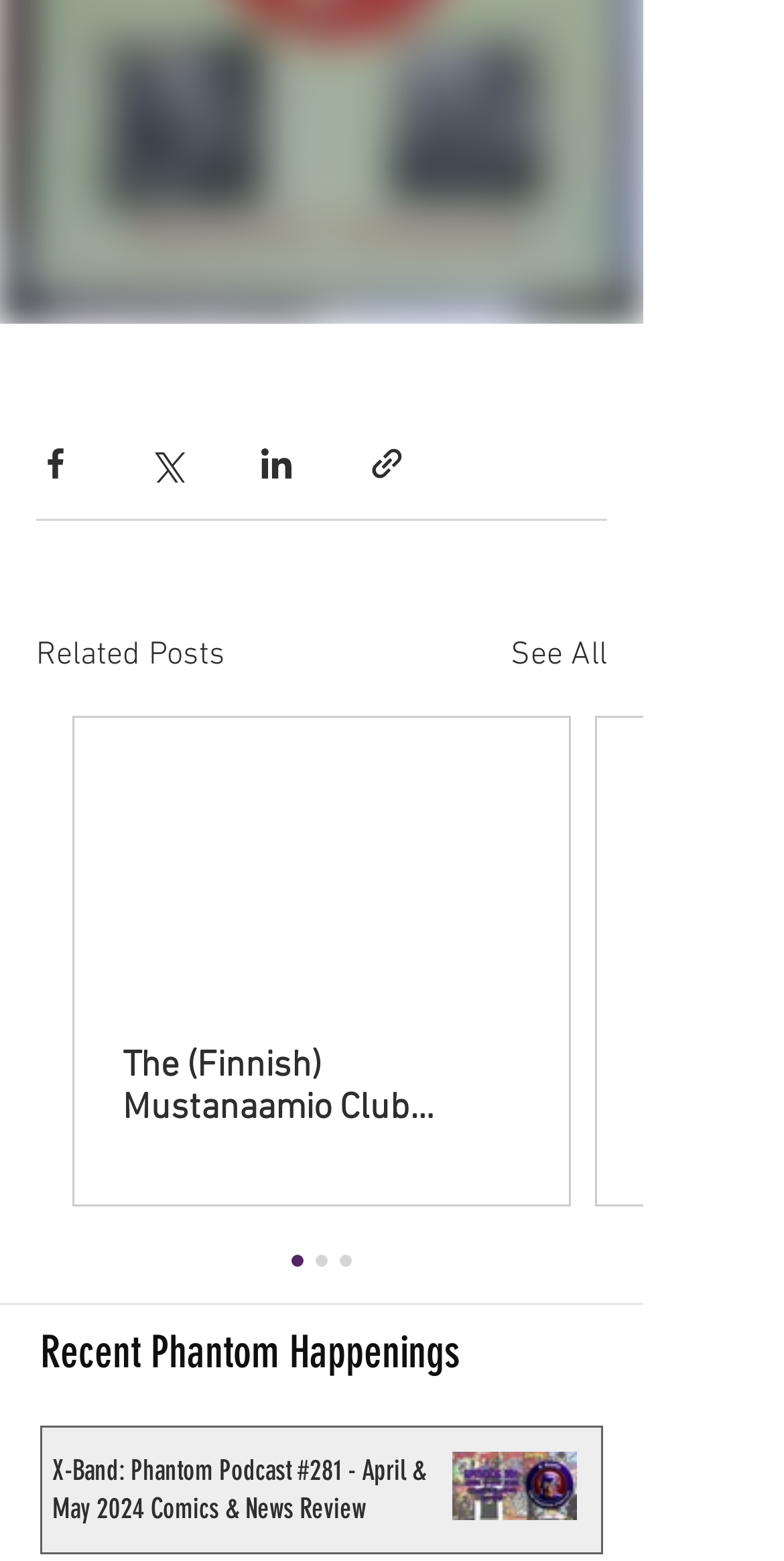Determine the bounding box coordinates of the clickable region to execute the instruction: "Read X-Band: Phantom Podcast #281". The coordinates should be four float numbers between 0 and 1, denoted as [left, top, right, bottom].

[0.067, 0.929, 0.564, 0.99]